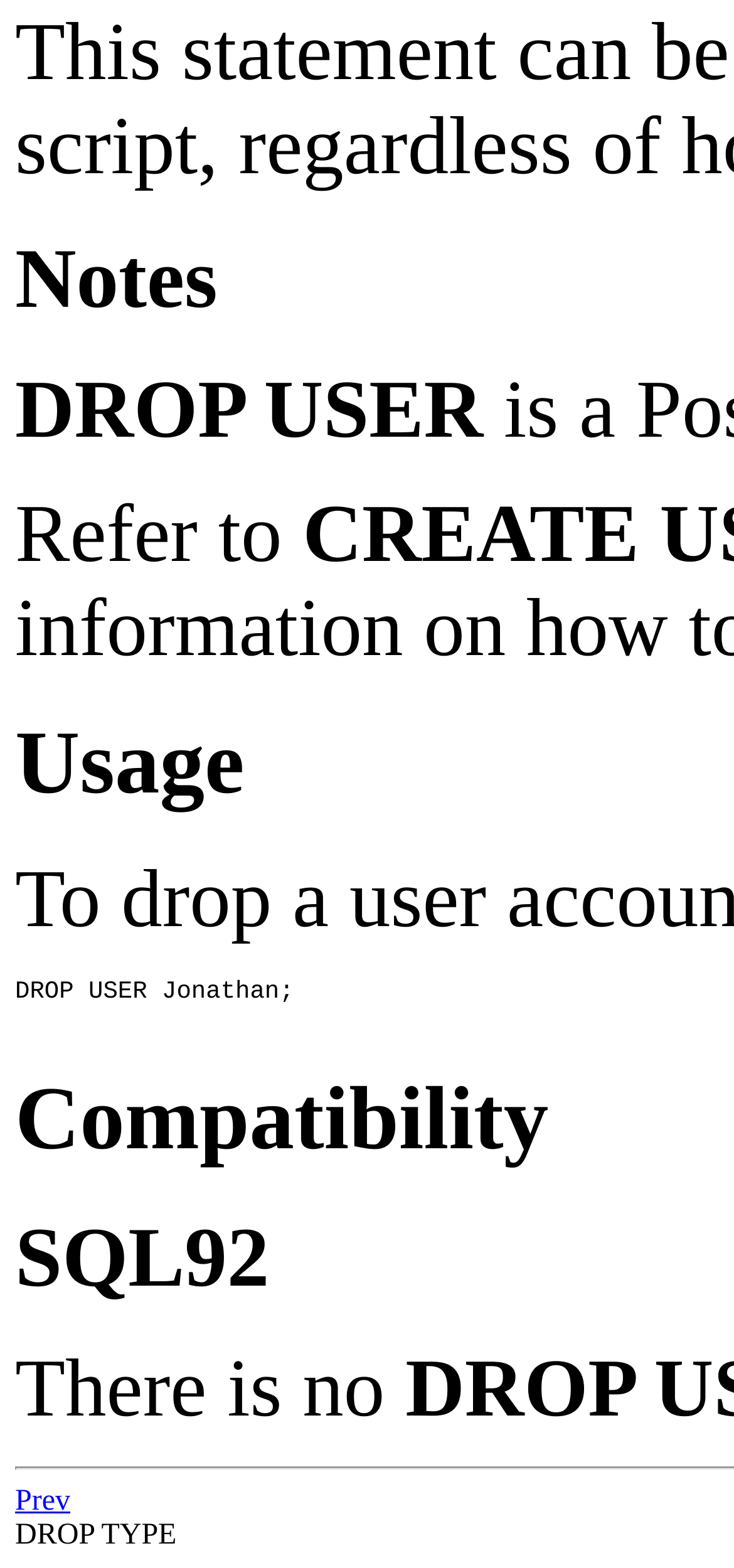Answer the following query with a single word or phrase:
What is the last word of the last sentence?

915